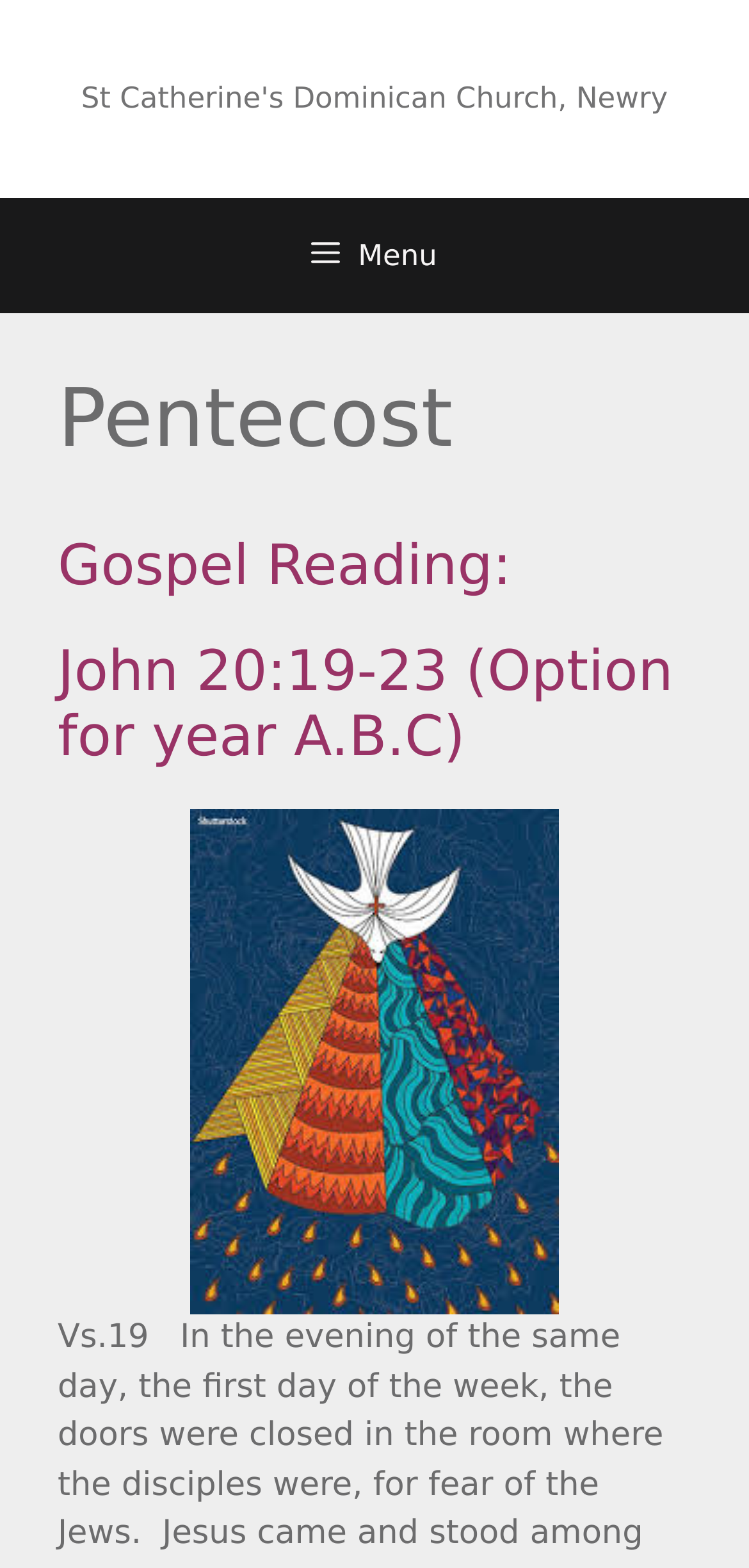Use a single word or phrase to answer the question:
What is the primary navigation element?

Menu